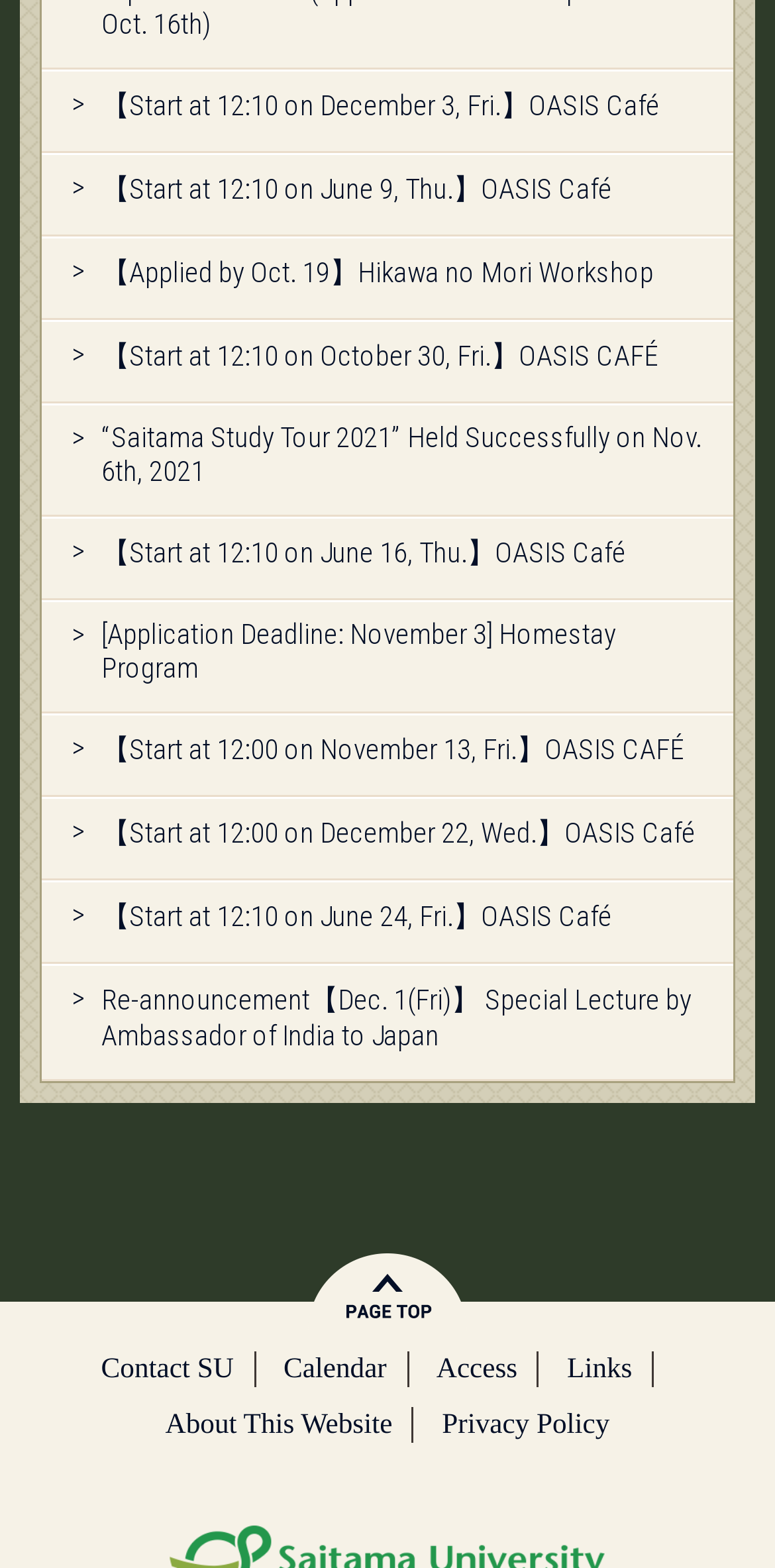Determine the bounding box coordinates of the section to be clicked to follow the instruction: "Check the contact information of SU". The coordinates should be given as four float numbers between 0 and 1, formatted as [left, top, right, bottom].

[0.13, 0.863, 0.302, 0.884]